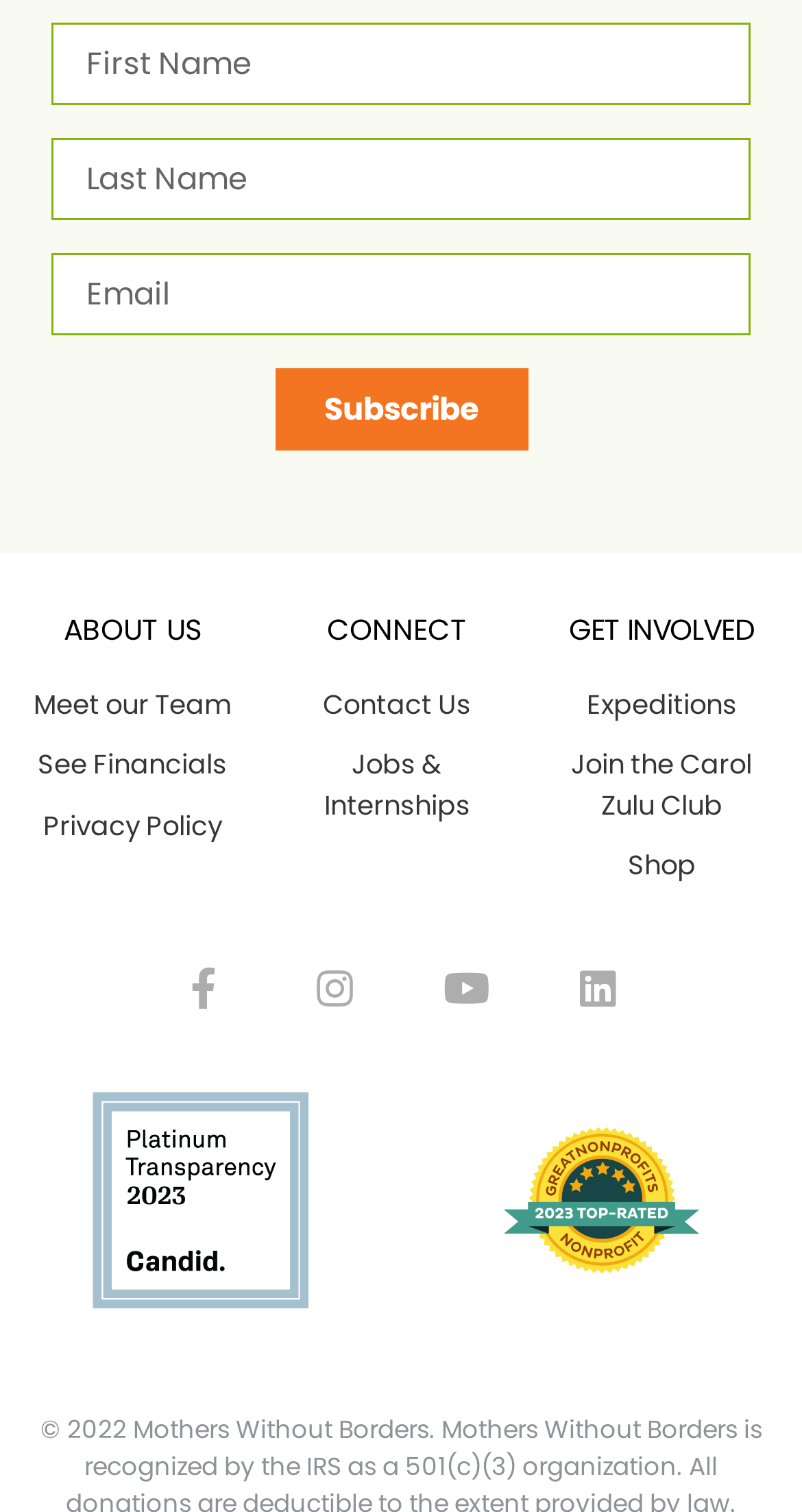Please provide a one-word or short phrase answer to the question:
How many textboxes are there?

3